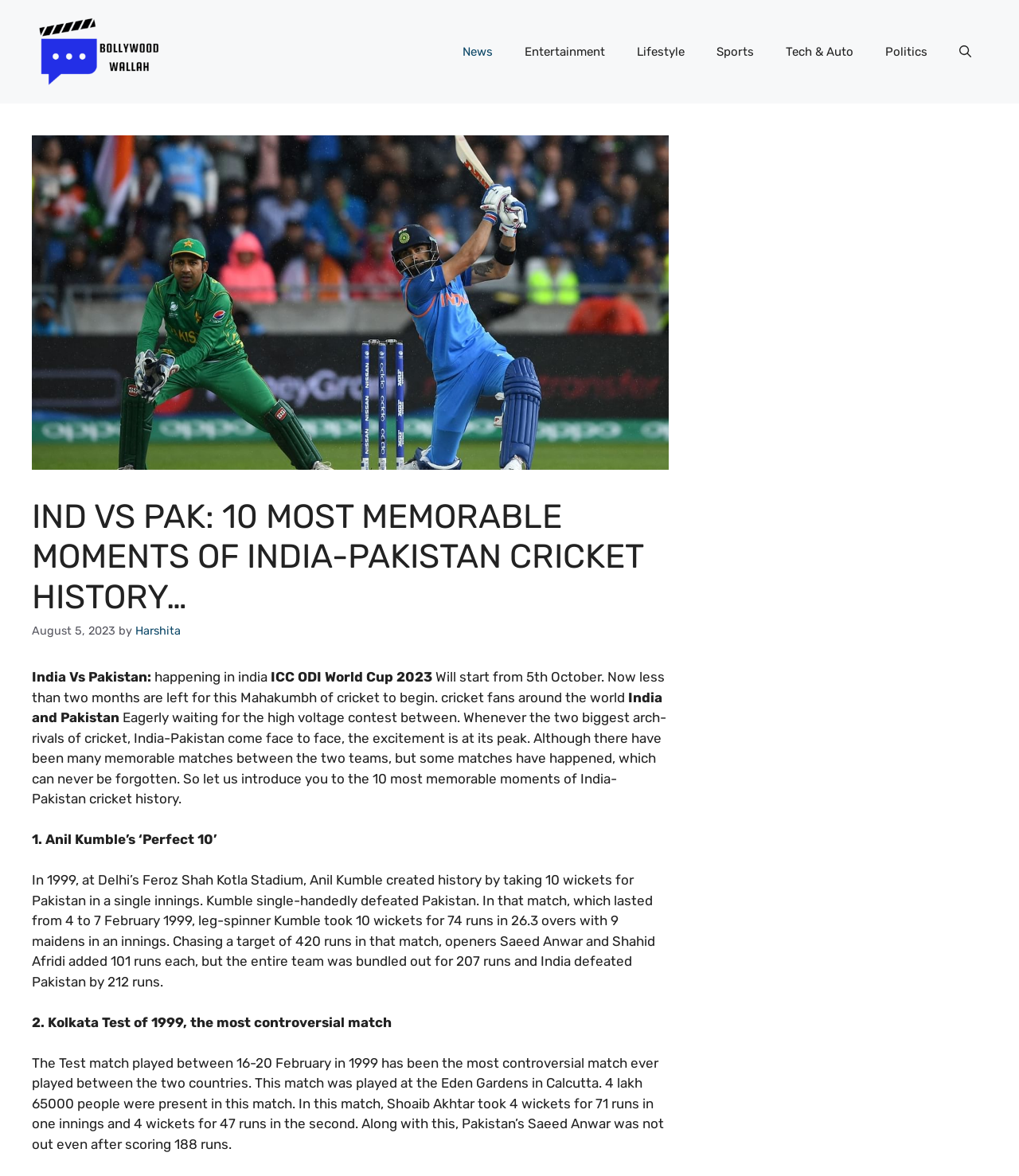Bounding box coordinates are specified in the format (top-left x, top-left y, bottom-right x, bottom-right y). All values are floating point numbers bounded between 0 and 1. Please provide the bounding box coordinate of the region this sentence describes: Harshita

[0.133, 0.53, 0.177, 0.543]